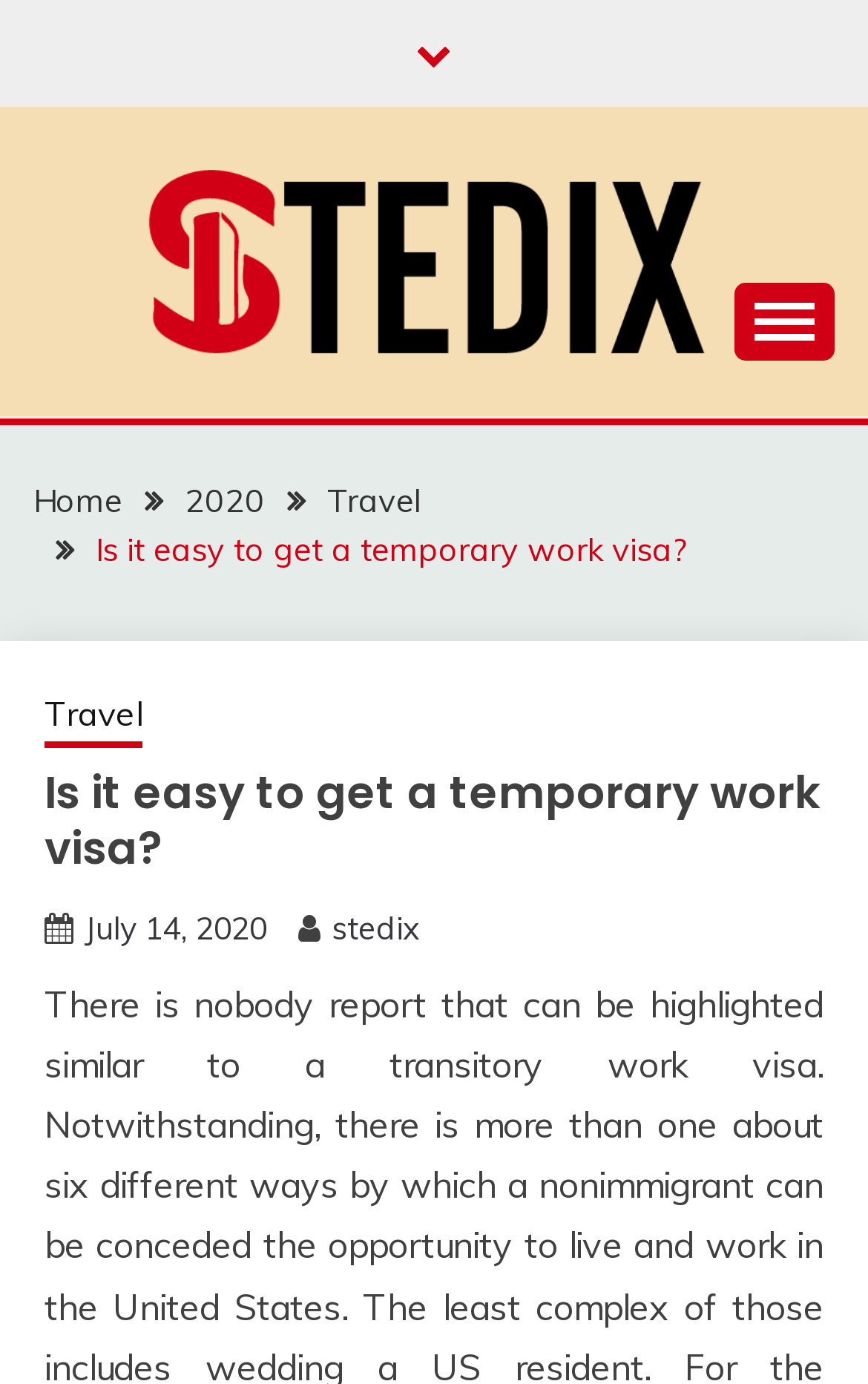Indicate the bounding box coordinates of the clickable region to achieve the following instruction: "View the Travel category."

[0.377, 0.347, 0.485, 0.376]